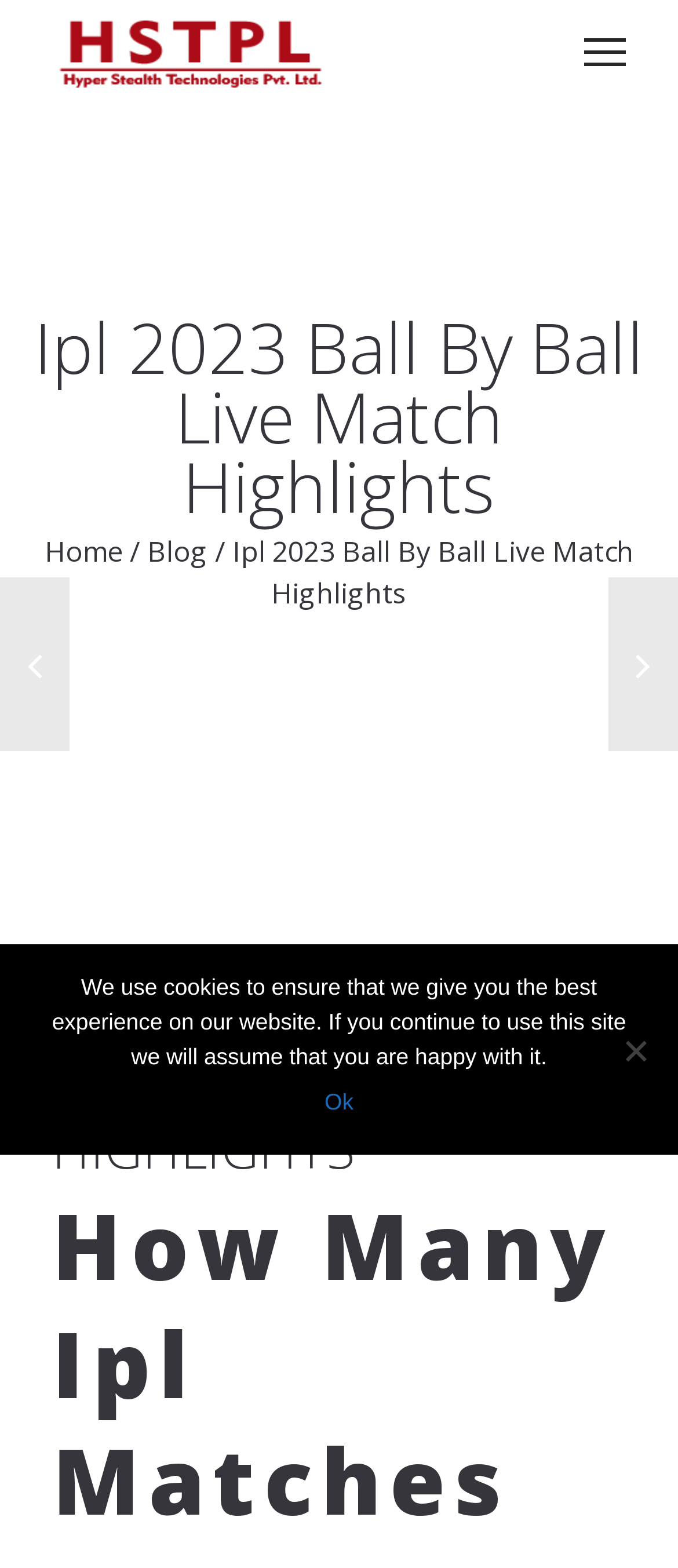Identify the bounding box for the element characterized by the following description: "alt="Hyper Stealth Technologies Pvt. Ltd."".

[0.077, 0.009, 0.487, 0.064]